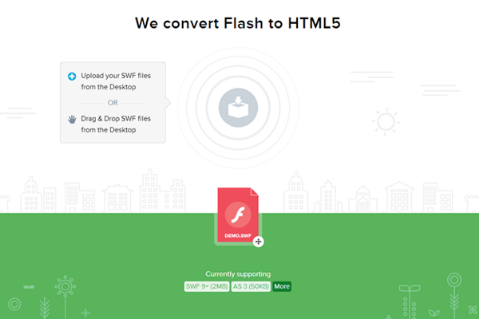How many ways can users upload their SWF files?
Answer the question with a detailed and thorough explanation.

Users can upload their SWF files either by directly uploading from their desktop or by dragging and dropping the files into the designated area, as indicated by the clear instructions on the interface.